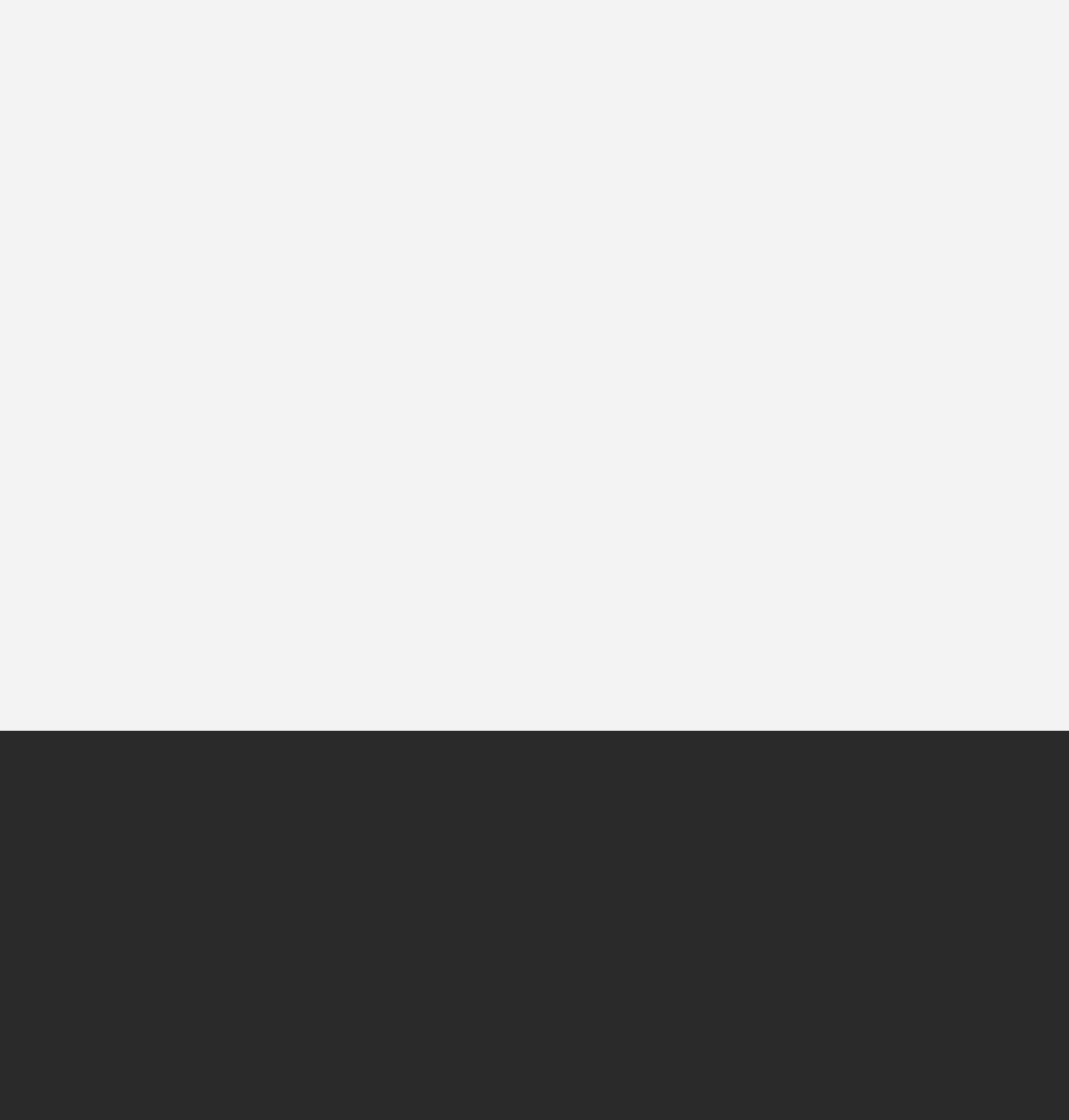Identify the bounding box coordinates for the region to click in order to carry out this instruction: "Contact the school via email". Provide the coordinates using four float numbers between 0 and 1, formatted as [left, top, right, bottom].

None